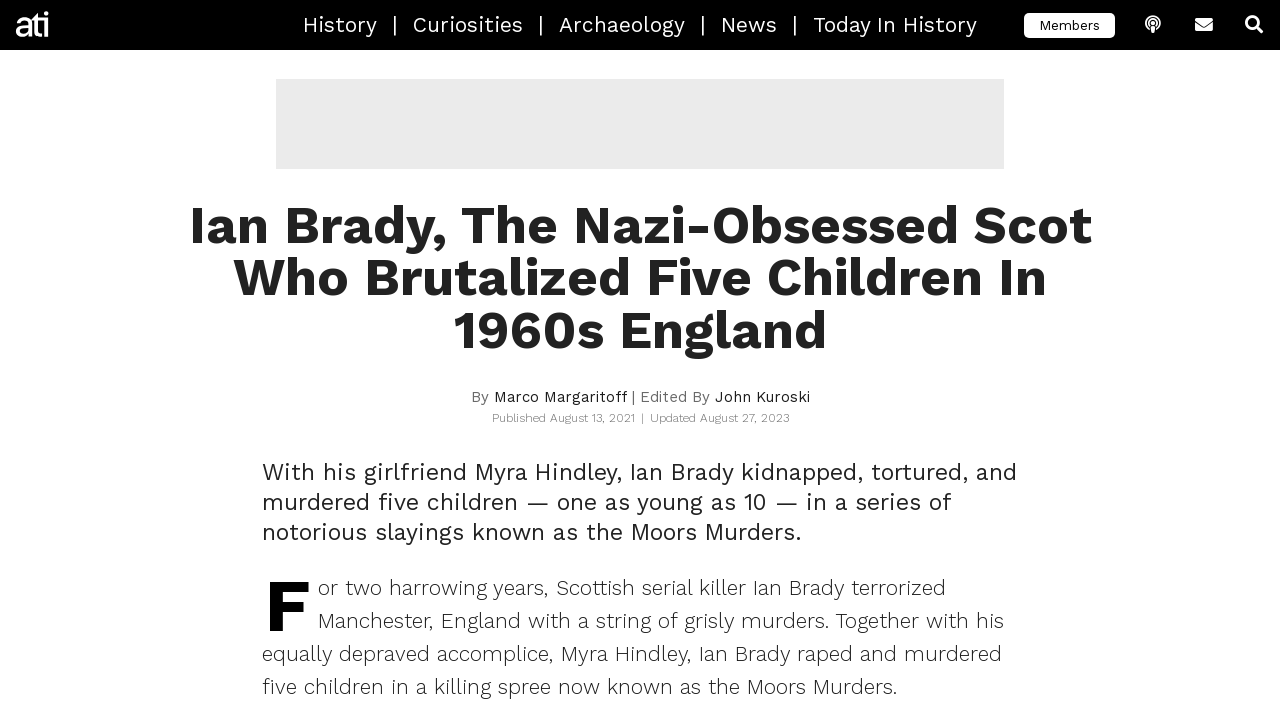Please provide the bounding box coordinate of the region that matches the element description: Podcast. Coordinates should be in the format (top-left x, top-left y, bottom-right x, bottom-right y) and all values should be between 0 and 1.

[0.883, 0.0, 0.922, 0.071]